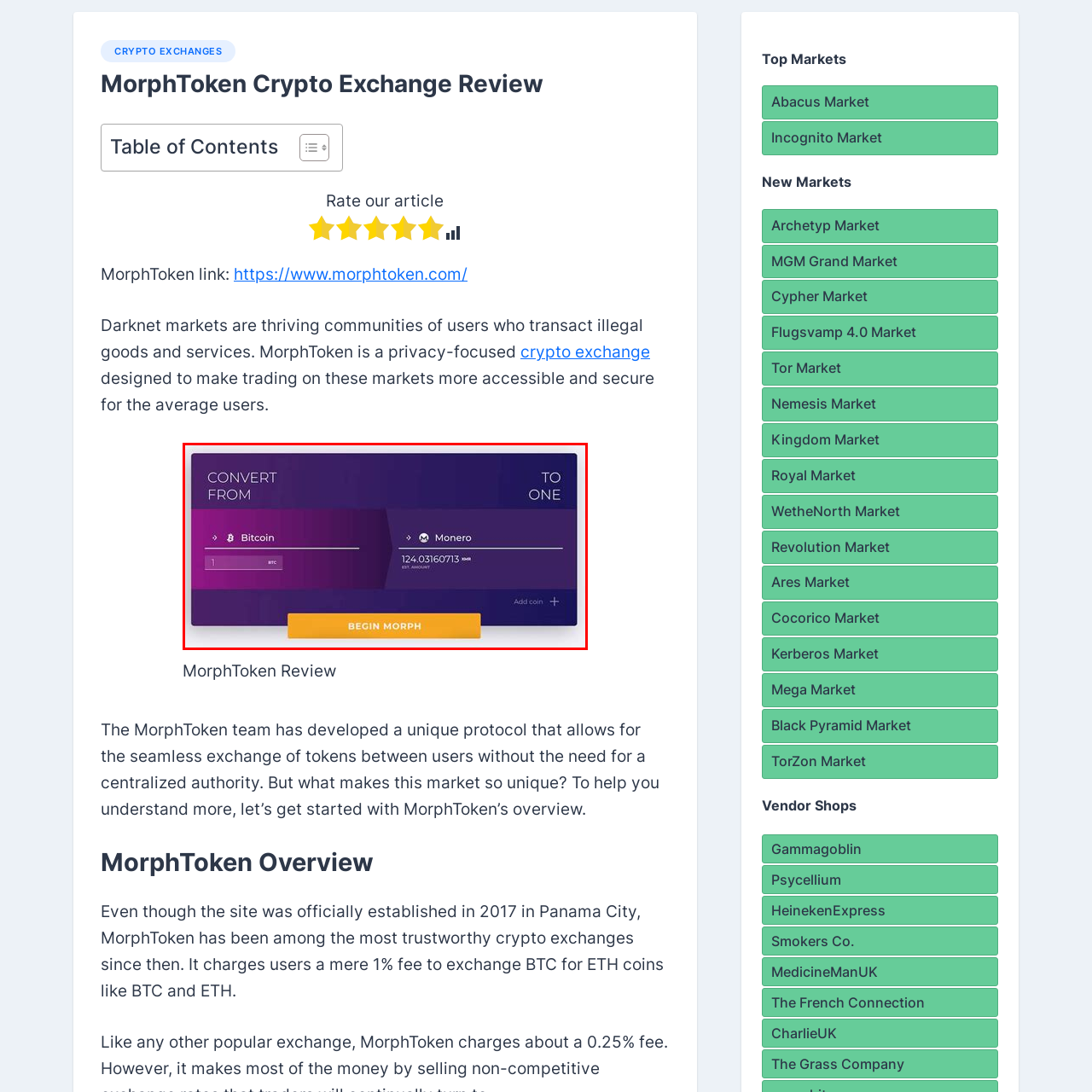Inspect the section highlighted in the red box, What is the estimated amount of Monero? 
Answer using a single word or phrase.

124.03160713 XMR